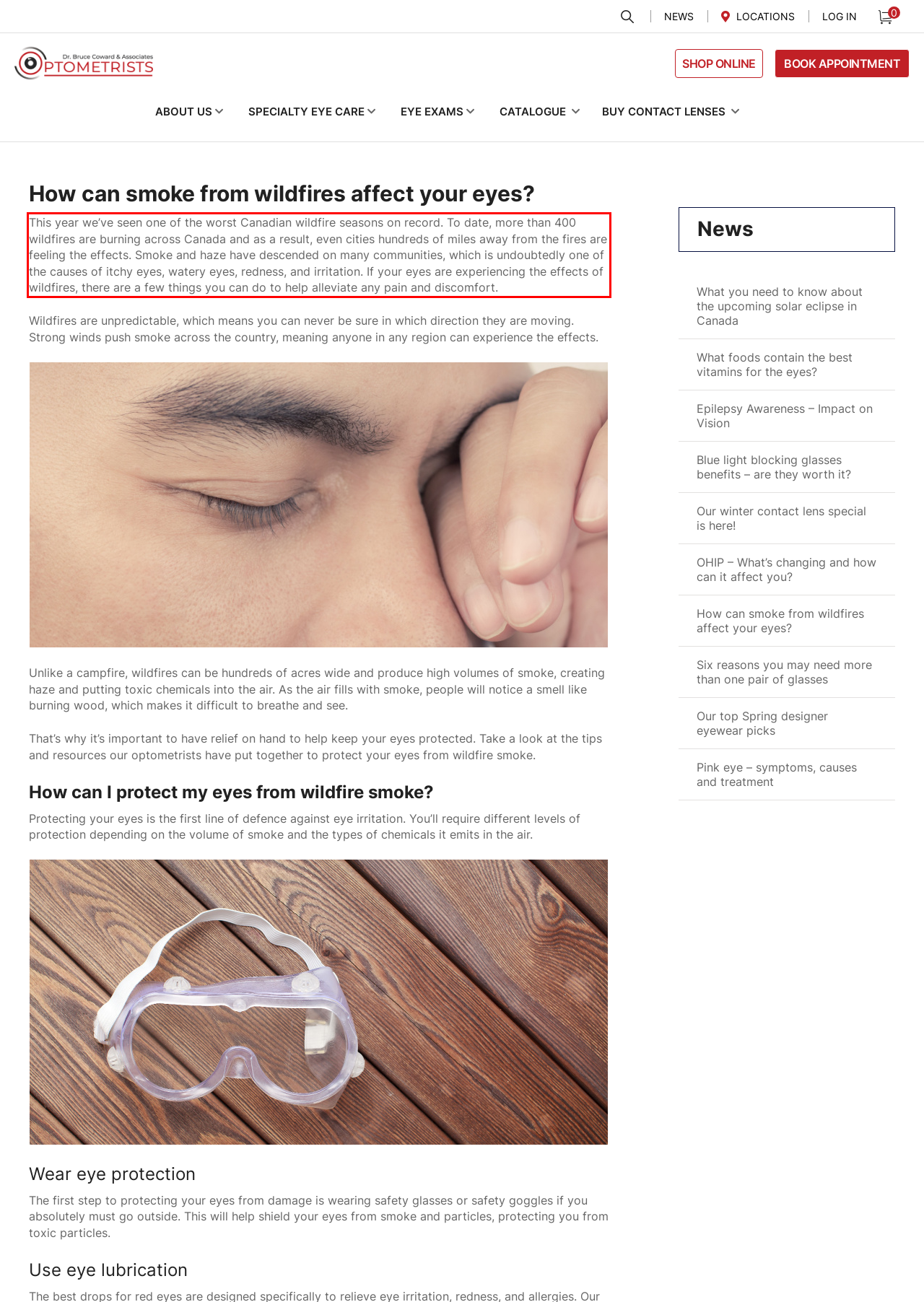Review the webpage screenshot provided, and perform OCR to extract the text from the red bounding box.

This year we’ve seen one of the worst Canadian wildfire seasons on record. To date, more than 400 wildfires are burning across Canada and as a result, even cities hundreds of miles away from the fires are feeling the effects. Smoke and haze have descended on many communities, which is undoubtedly one of the causes of itchy eyes, watery eyes, redness, and irritation. If your eyes are experiencing the effects of wildfires, there are a few things you can do to help alleviate any pain and discomfort.